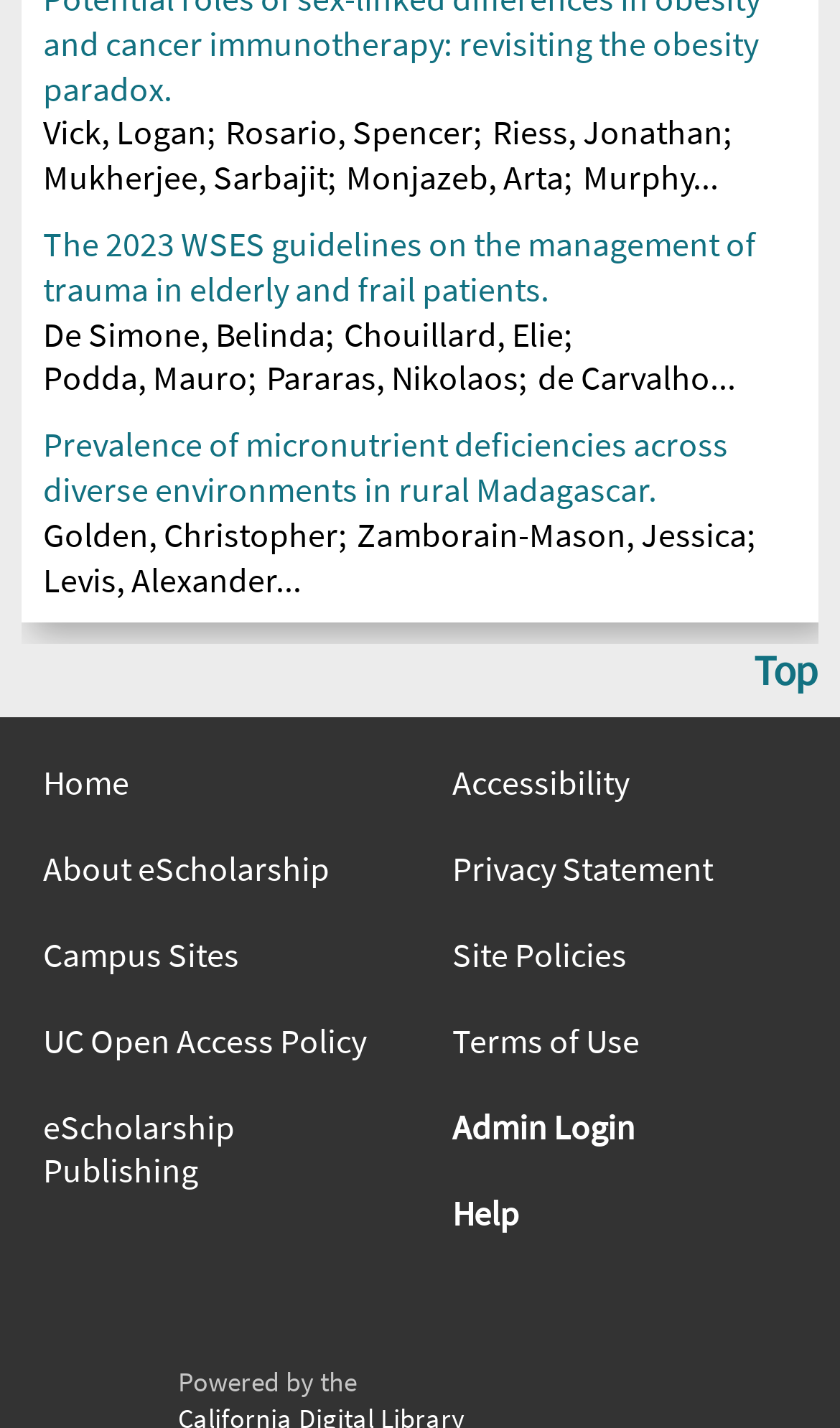Locate the bounding box coordinates of the segment that needs to be clicked to meet this instruction: "Visit the home page".

[0.051, 0.533, 0.462, 0.563]